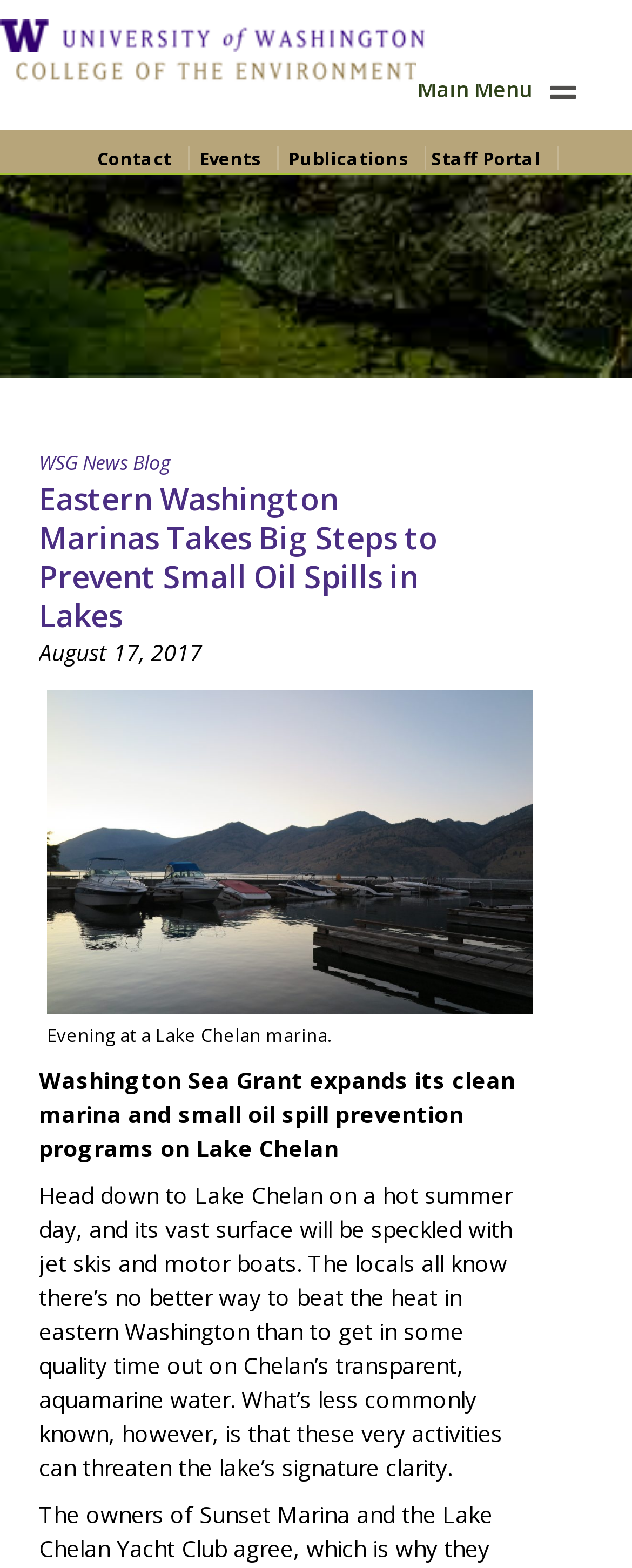What is the name of the lake mentioned in the article?
Please respond to the question with a detailed and thorough explanation.

I found the answer by reading the text content of the webpage, specifically the sentence 'Washington Sea Grant expands its clean marina and small oil spill prevention programs on Lake Chelan...' which mentions the name of the lake.